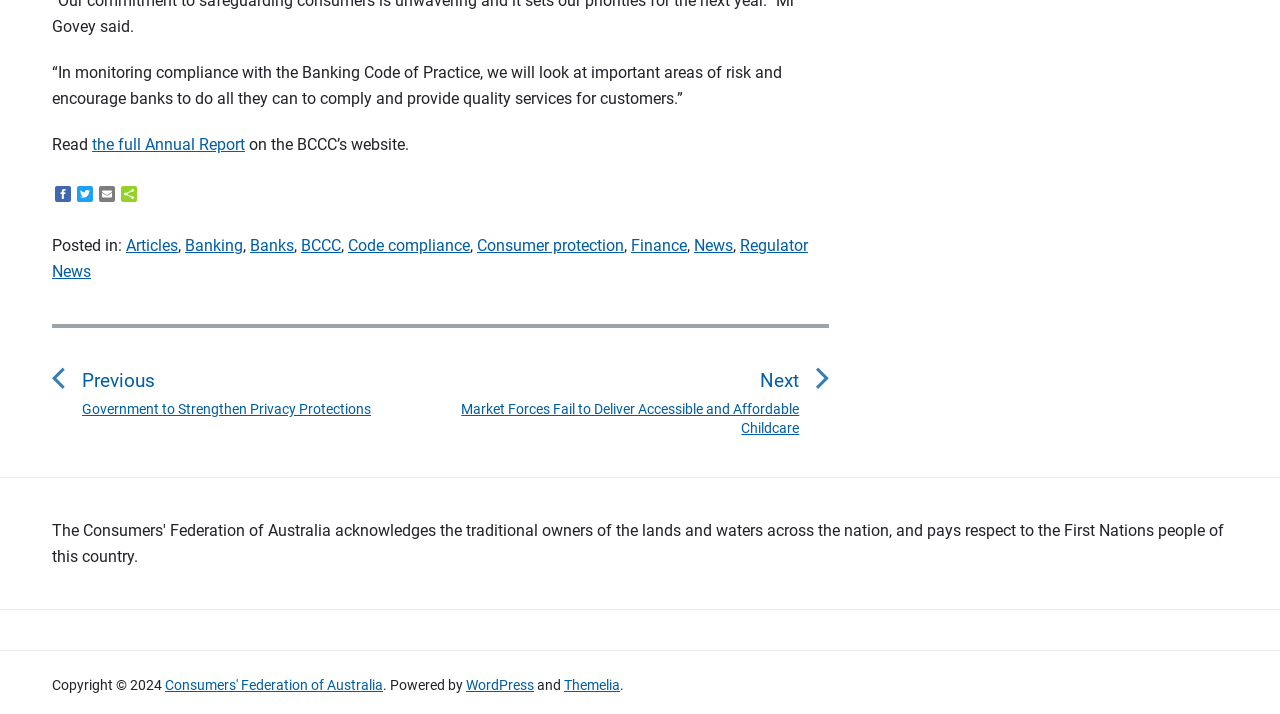Identify the bounding box coordinates of the clickable region to carry out the given instruction: "Search UT Knoxville".

None